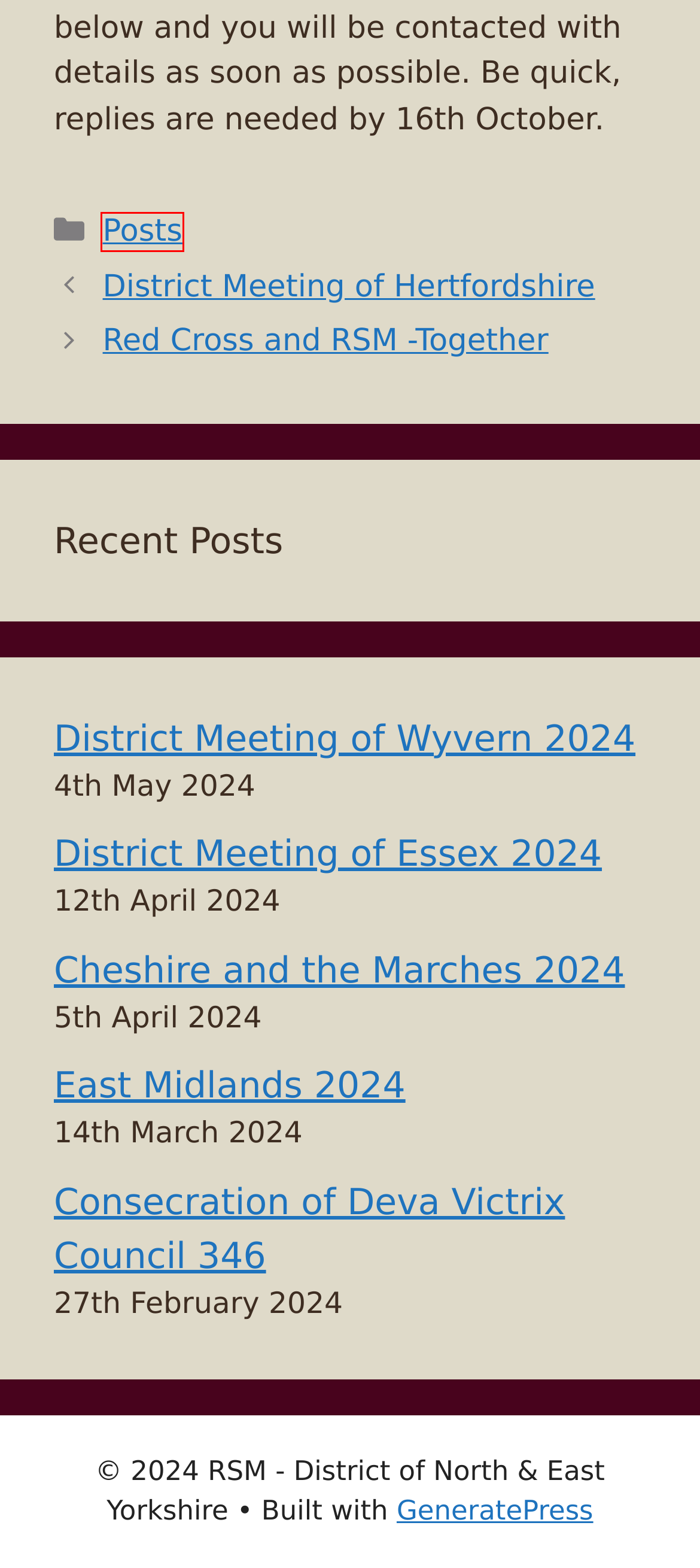You see a screenshot of a webpage with a red bounding box surrounding an element. Pick the webpage description that most accurately represents the new webpage after interacting with the element in the red bounding box. The options are:
A. District Meeting of Wyvern 2024 – RSM – District of North & East Yorkshire
B. Red Cross and RSM -Together – RSM – District of North & East Yorkshire
C. Cheshire and the Marches 2024 – RSM – District of North & East Yorkshire
D. Consecration of Deva Victrix Council 346 – RSM – District of North & East Yorkshire
E. Posts – RSM – District of North & East Yorkshire
F. District Meeting of Essex 2024 – RSM – District of North & East Yorkshire
G. East Midlands 2024 – RSM – District of North & East Yorkshire
H. District Meeting of Hertfordshire – RSM – District of North & East Yorkshire

E